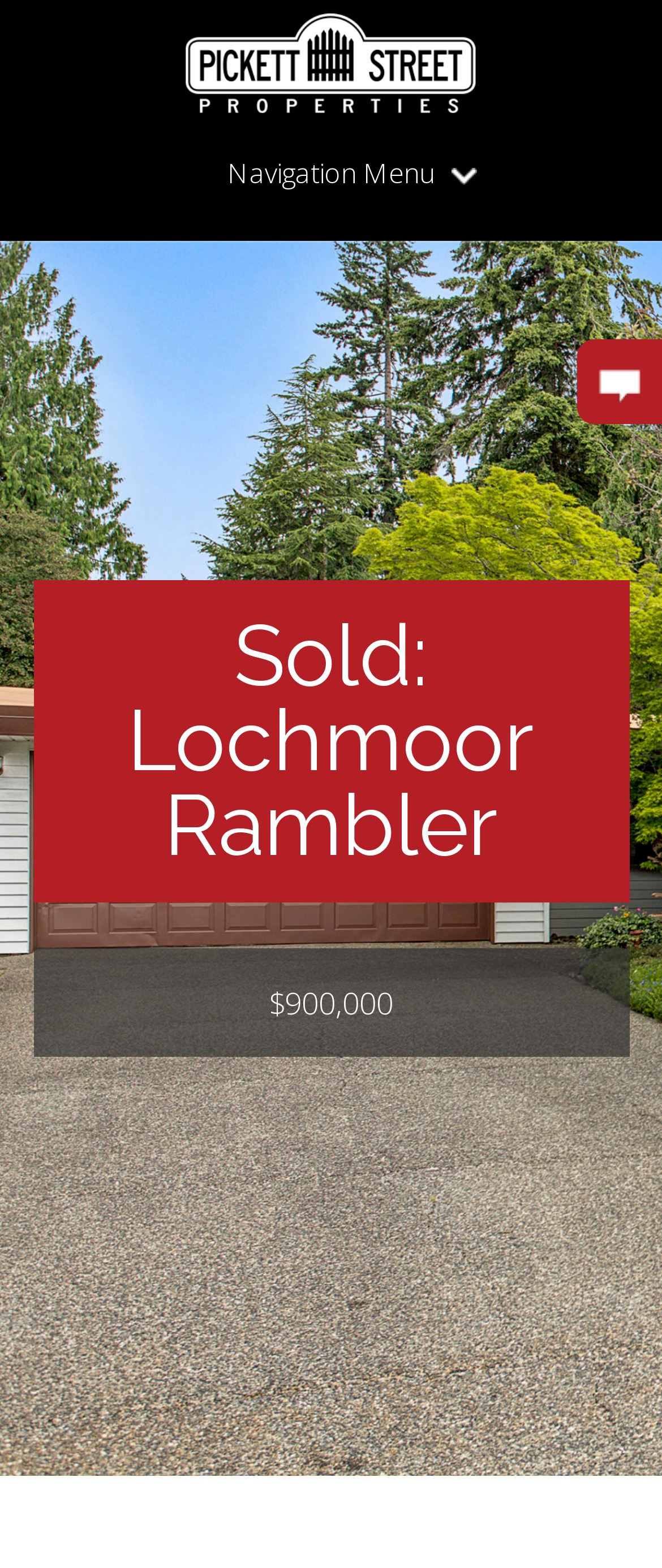Give the bounding box coordinates for the element described as: "Navigation Menu".

[0.321, 0.102, 0.679, 0.119]